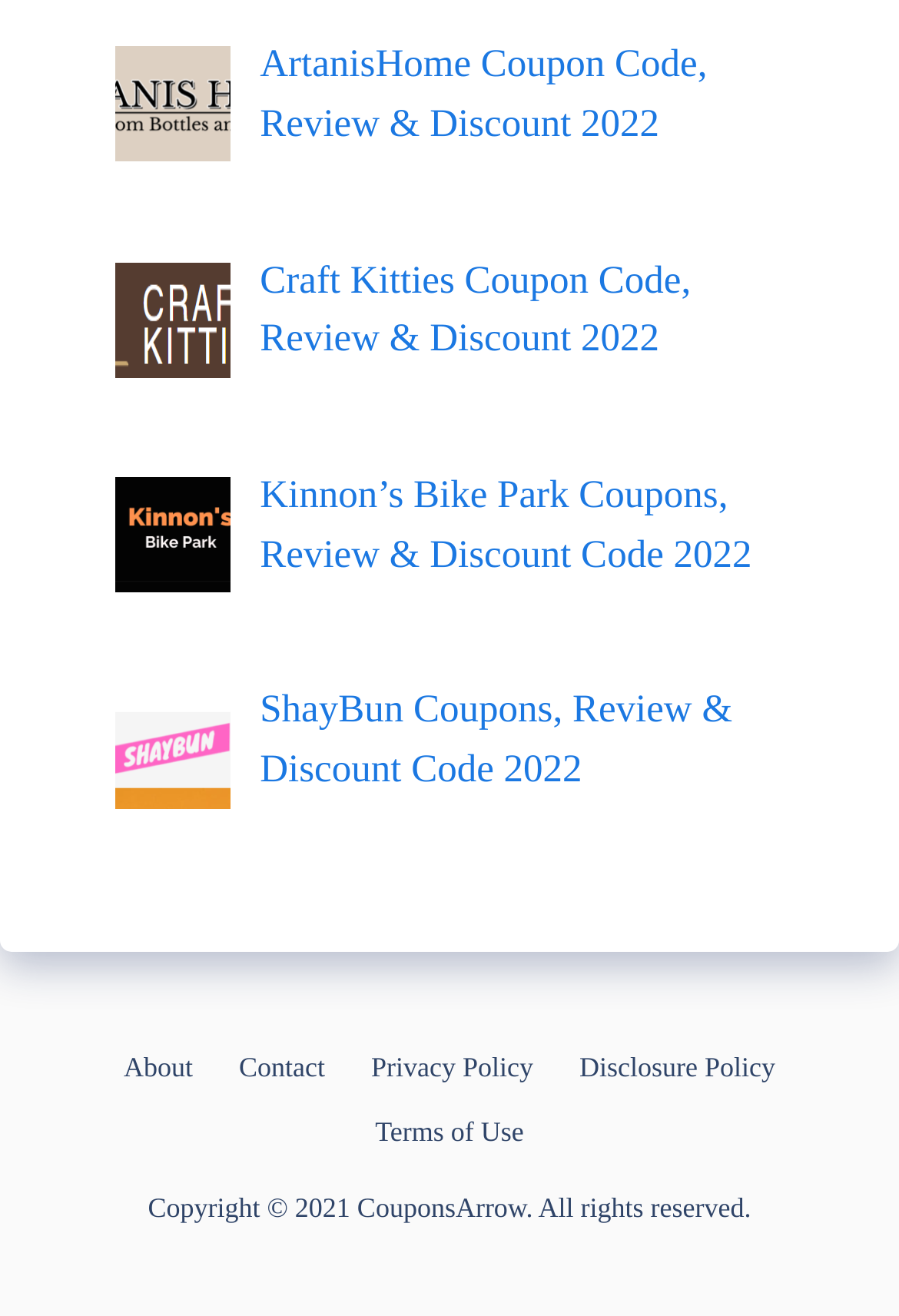Specify the bounding box coordinates of the element's region that should be clicked to achieve the following instruction: "Visit Craft Kitties Coupon". The bounding box coordinates consist of four float numbers between 0 and 1, in the format [left, top, right, bottom].

[0.289, 0.196, 0.769, 0.274]